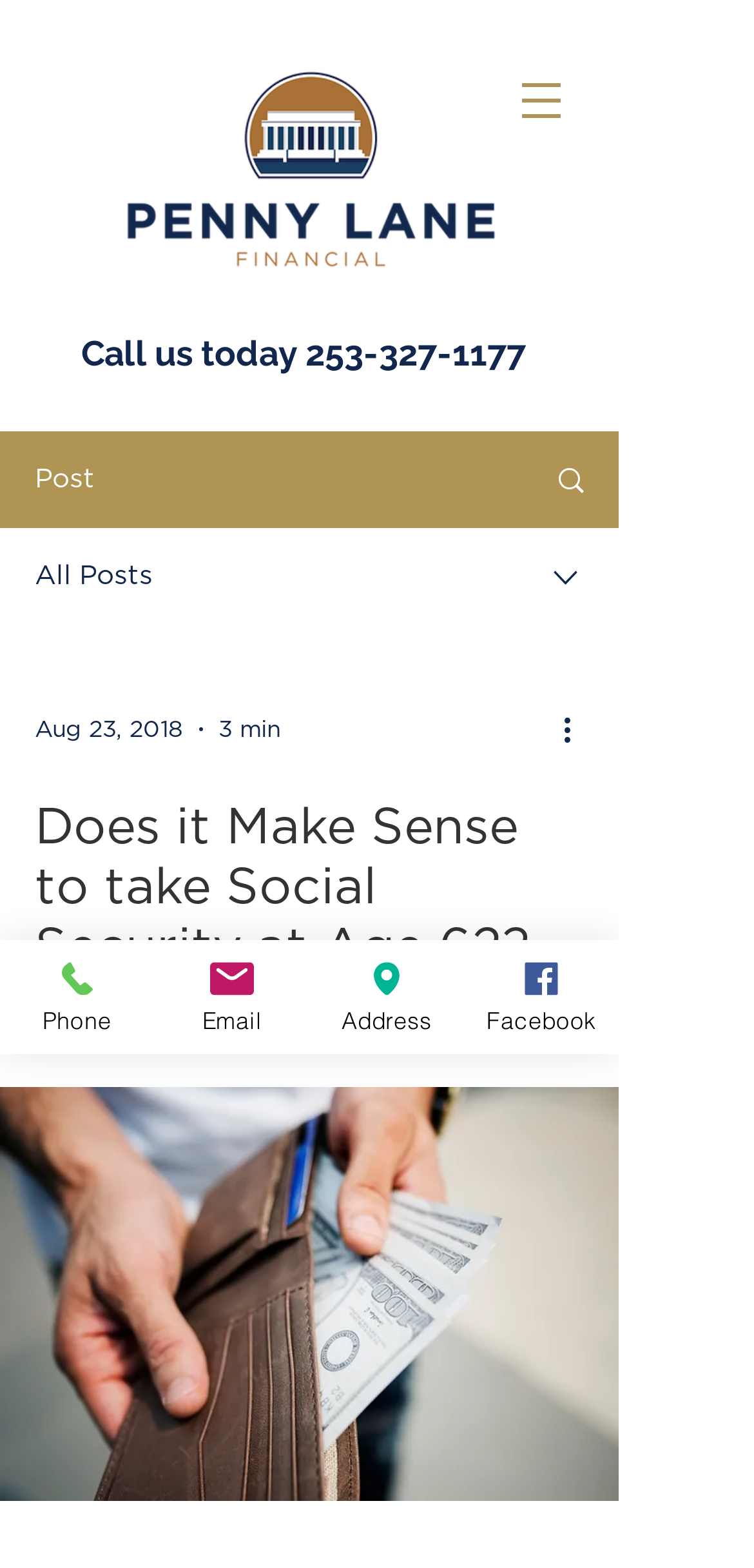Provide a brief response to the question using a single word or phrase: 
How many social media links are there?

1